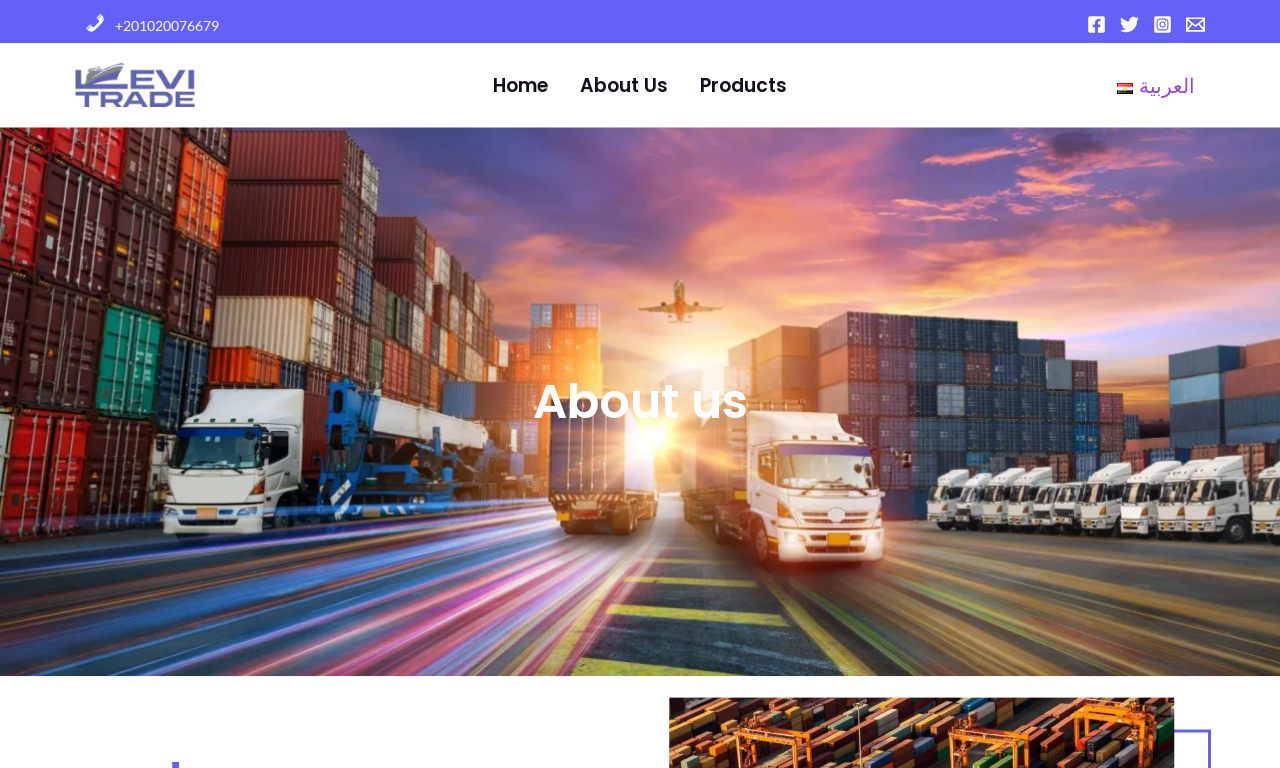Please identify the bounding box coordinates of the area that needs to be clicked to follow this instruction: "Read the blog about Smart city".

None